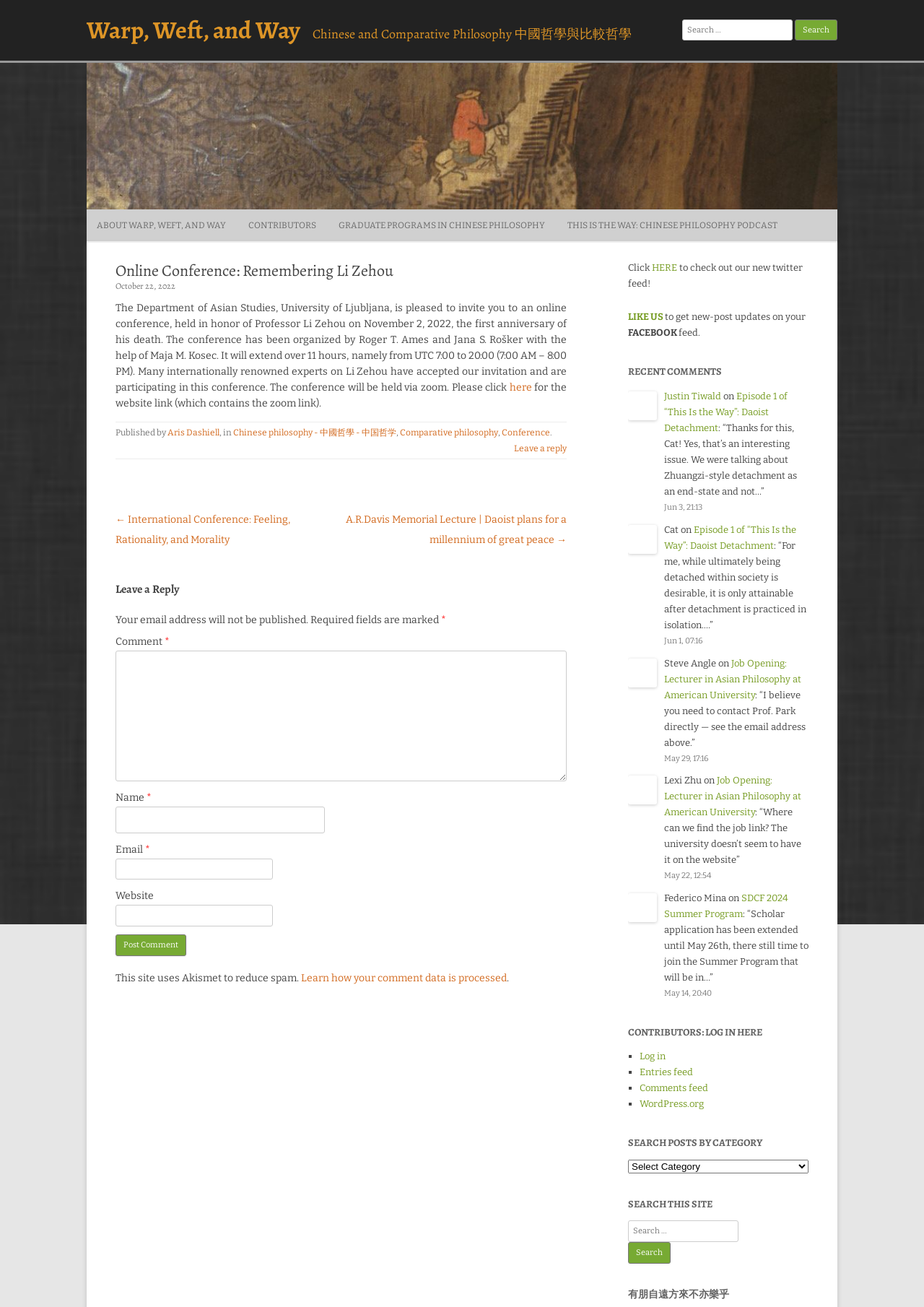Please use the details from the image to answer the following question comprehensively:
What is the purpose of the online conference?

The purpose of the online conference can be inferred from the paragraph of text, which states that 'The Department of Asian Studies, University of Ljubljana, is pleased to invite you to an online conference, held in honor of Professor Li Zehou on November 2, 2022, the first anniversary of his death'.